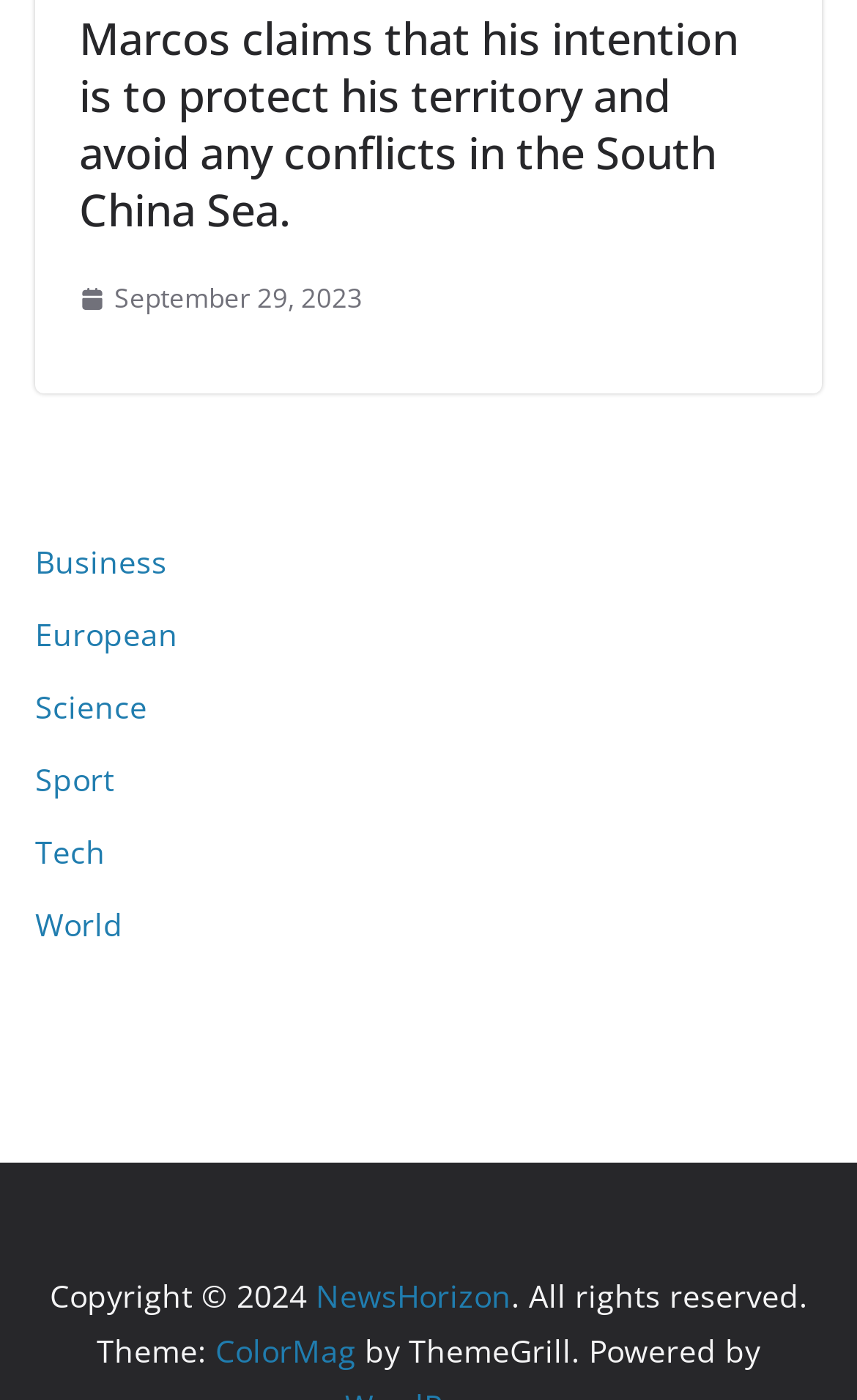Find the bounding box coordinates of the clickable region needed to perform the following instruction: "Read the news article". The coordinates should be provided as four float numbers between 0 and 1, i.e., [left, top, right, bottom].

[0.092, 0.008, 0.908, 0.171]